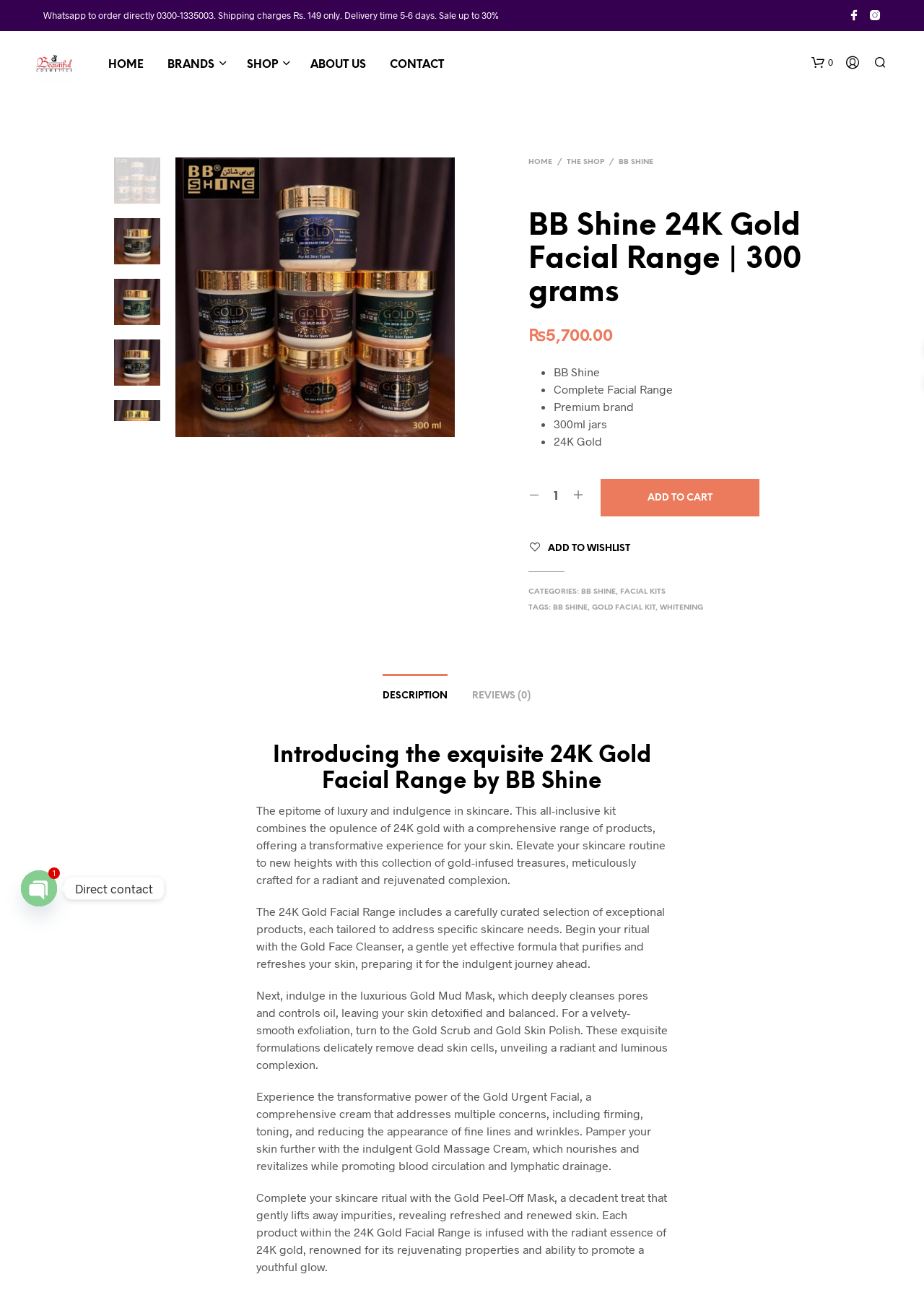Identify the bounding box coordinates of the region that should be clicked to execute the following instruction: "Click the 'HOME' link".

[0.105, 0.044, 0.167, 0.056]